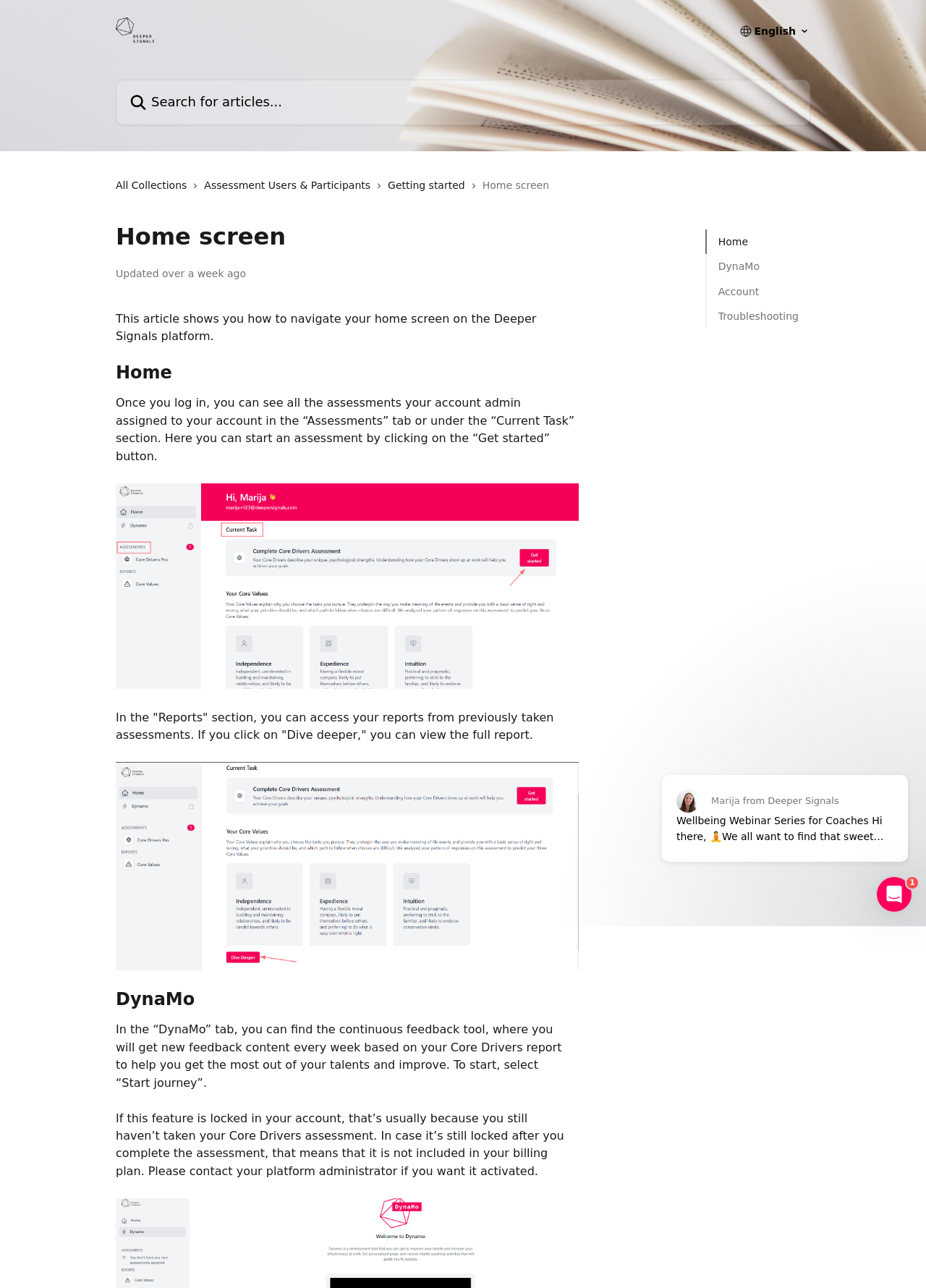Determine the bounding box coordinates for the area that should be clicked to carry out the following instruction: "view Mert Certel's profile on Linkedin".

None